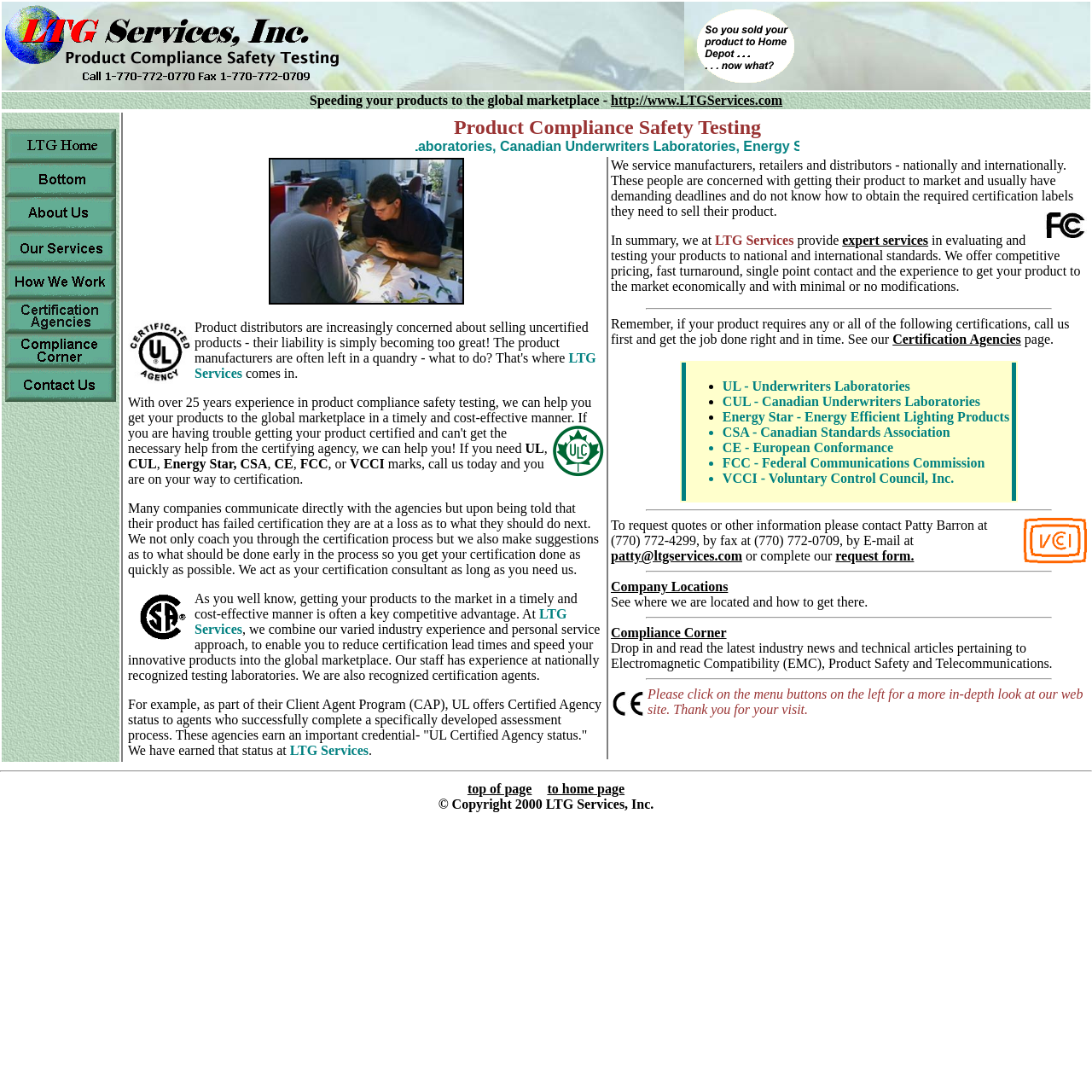Identify the bounding box coordinates for the UI element described by the following text: "http://www.LTGServices.com". Provide the coordinates as four float numbers between 0 and 1, in the format [left, top, right, bottom].

[0.559, 0.085, 0.717, 0.098]